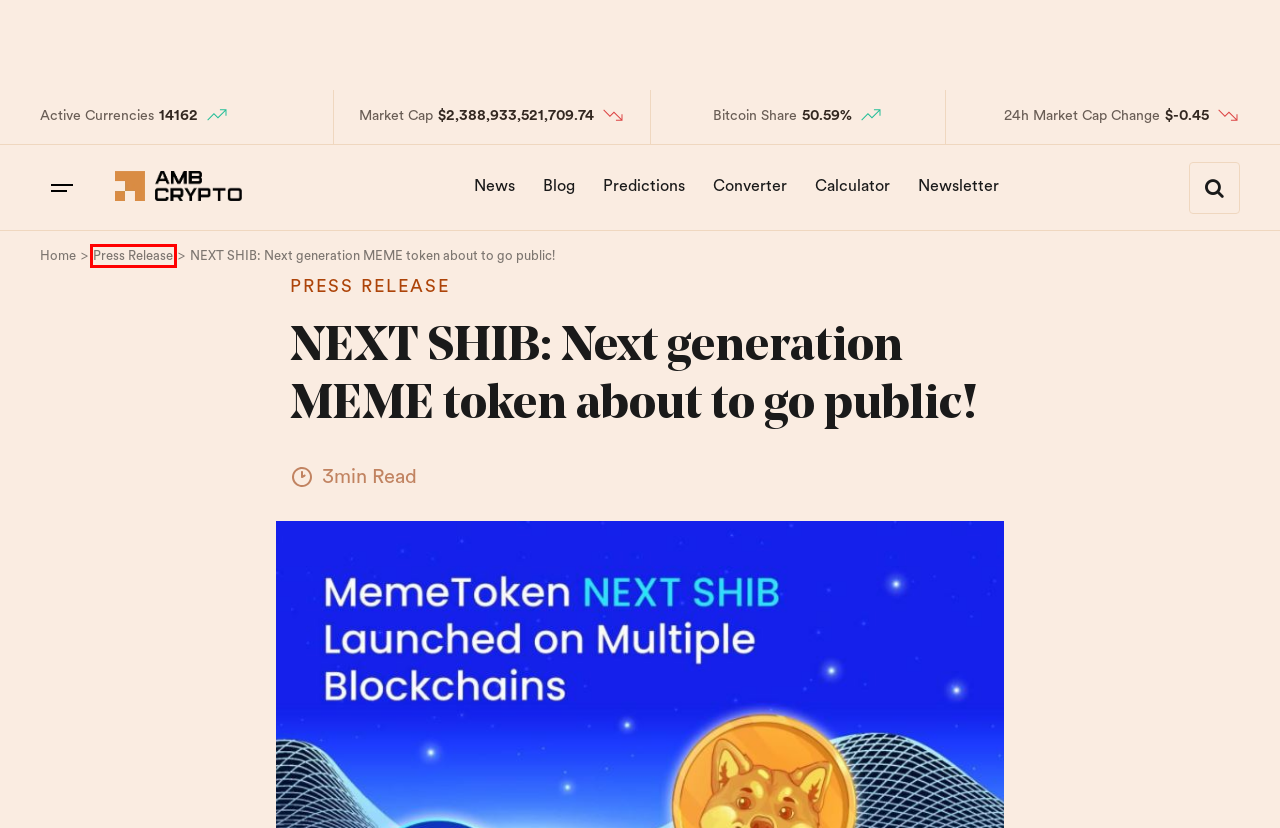You have a screenshot of a webpage with a red bounding box highlighting a UI element. Your task is to select the best webpage description that corresponds to the new webpage after clicking the element. Here are the descriptions:
A. Advertise with us - AMBCrypto
B. Privacy Policy - AMBCrypto
C. Cryptocurrencies price predictions 2024
D. Dogecoin price prediction: Is DOGE at risk of falling below $0.128? - AMBCrypto
E. Terms and Conditions - AMBCrypto
F. Anjali Sriniwasan, Author at AMBCrypto
G. Press Release - AMBCrypto
H. Meet the Expert Cryptocurrency and AI Writers and Editors at AMBCrypto

G